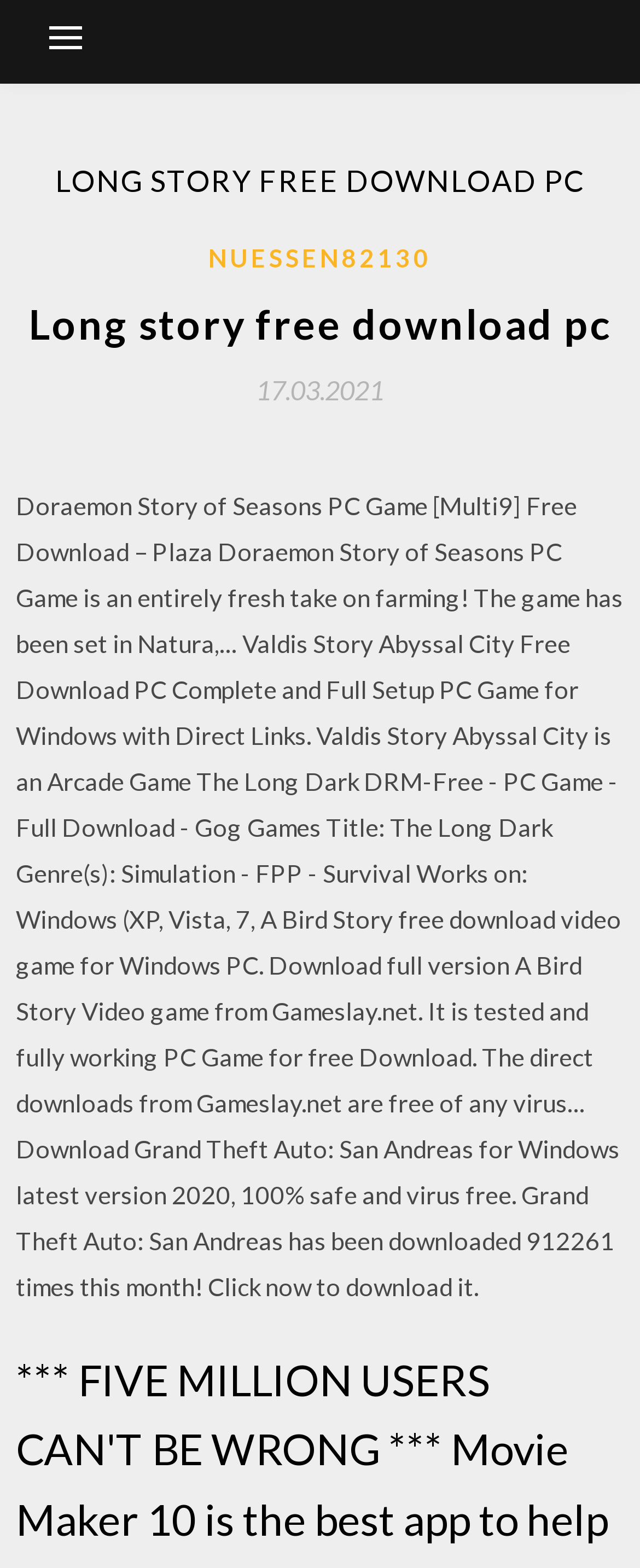Based on the image, please respond to the question with as much detail as possible:
What type of information is provided about each game?

The webpage provides a brief description of each game, including details about the game's genre, gameplay, and features. For example, the description of 'Valdis Story Abyssal City' mentions that it is an 'Arcade Game', while the description of 'The Long Dark' mentions that it is a 'Simulation - FPP - Survival' game.